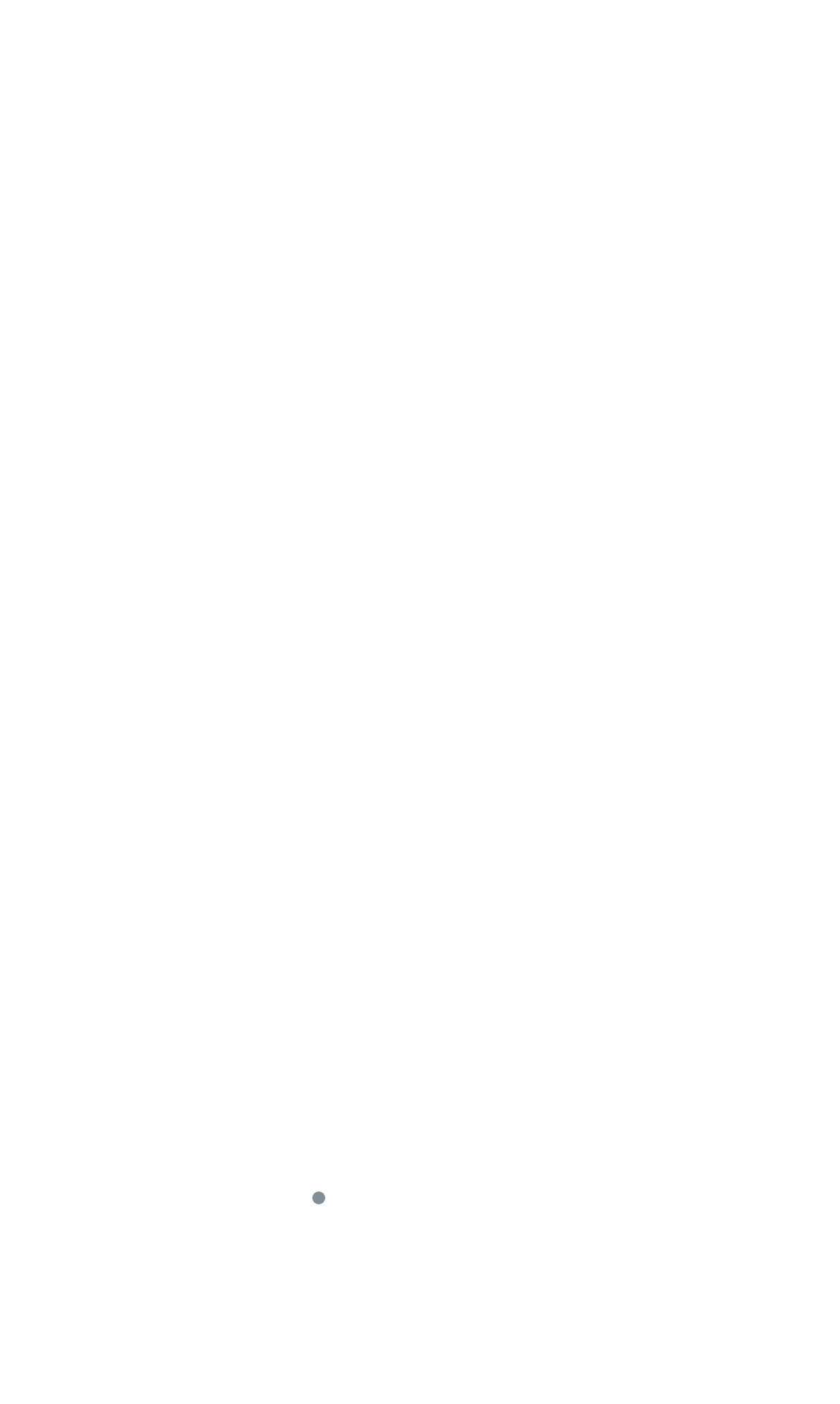Could you please study the image and provide a detailed answer to the question:
Who owns the copyright of the webpage?

The copyright information at the bottom of the webpage indicates that the webpage is owned by Libby LLC, which suggests that Libby is a company or organization that owns the content and design of the webpage.